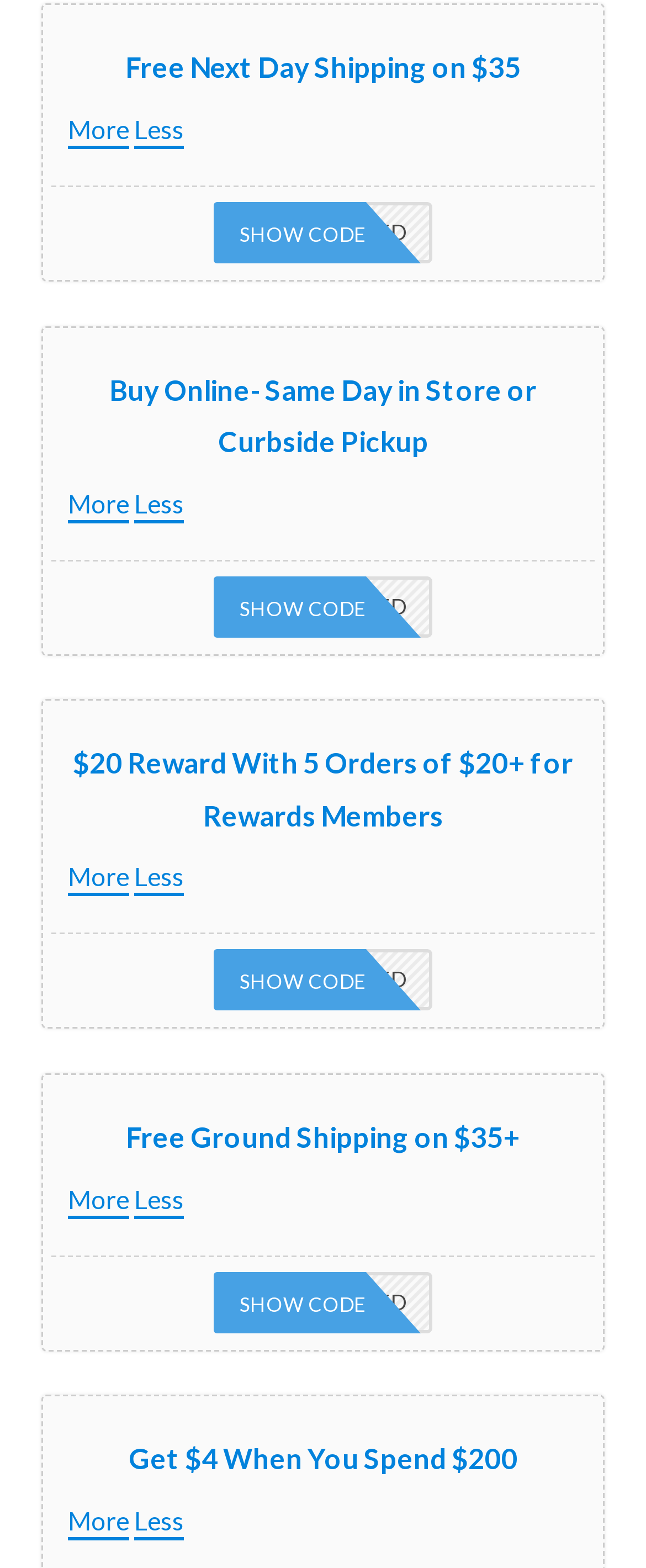Kindly determine the bounding box coordinates for the area that needs to be clicked to execute this instruction: "Get $20 reward with 5 orders of $20+".

[0.113, 0.476, 0.887, 0.531]